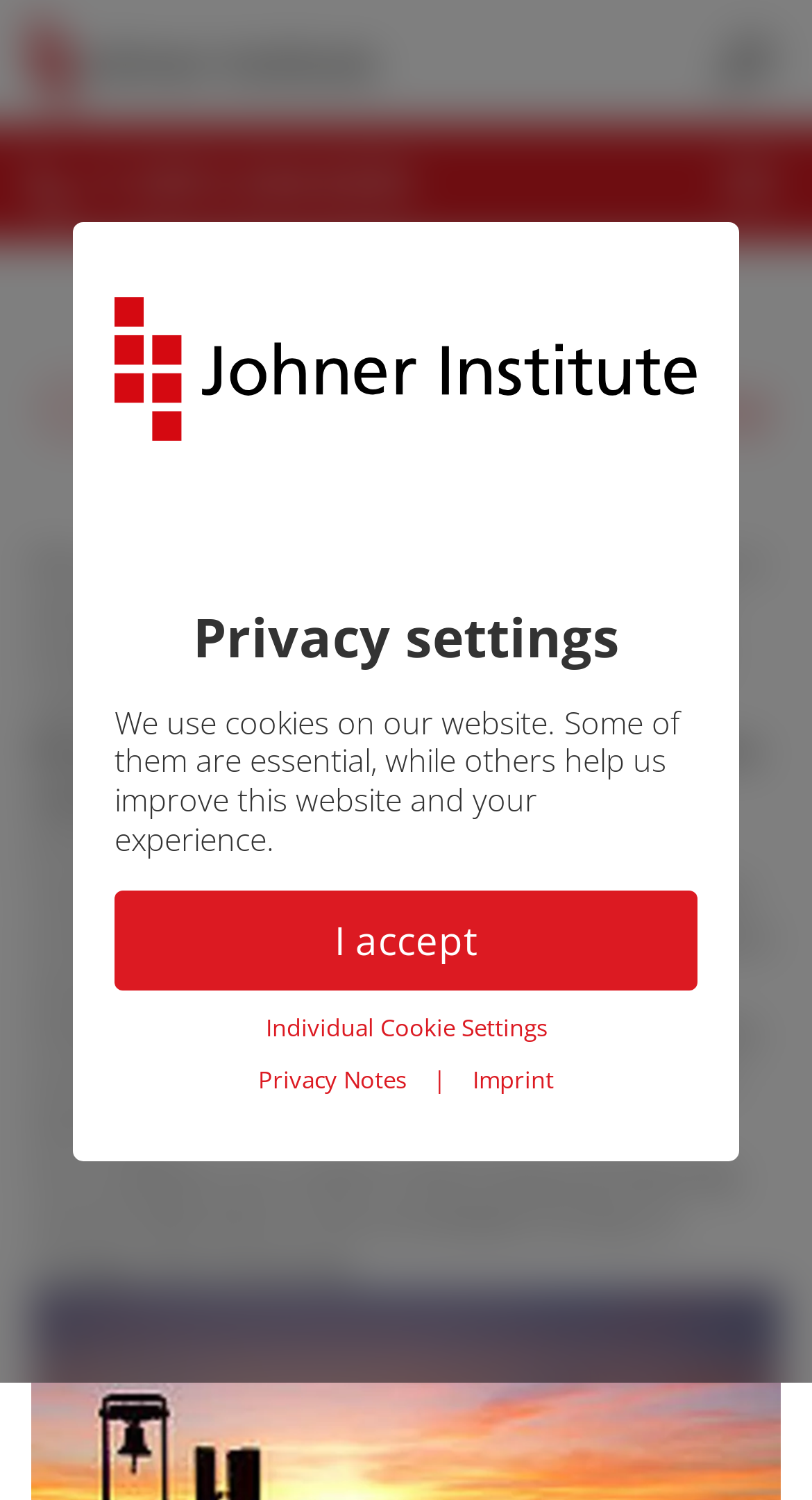Locate the bounding box coordinates of the area to click to fulfill this instruction: "Explore Kasuzuke Products". The bounding box should be presented as four float numbers between 0 and 1, in the order [left, top, right, bottom].

None